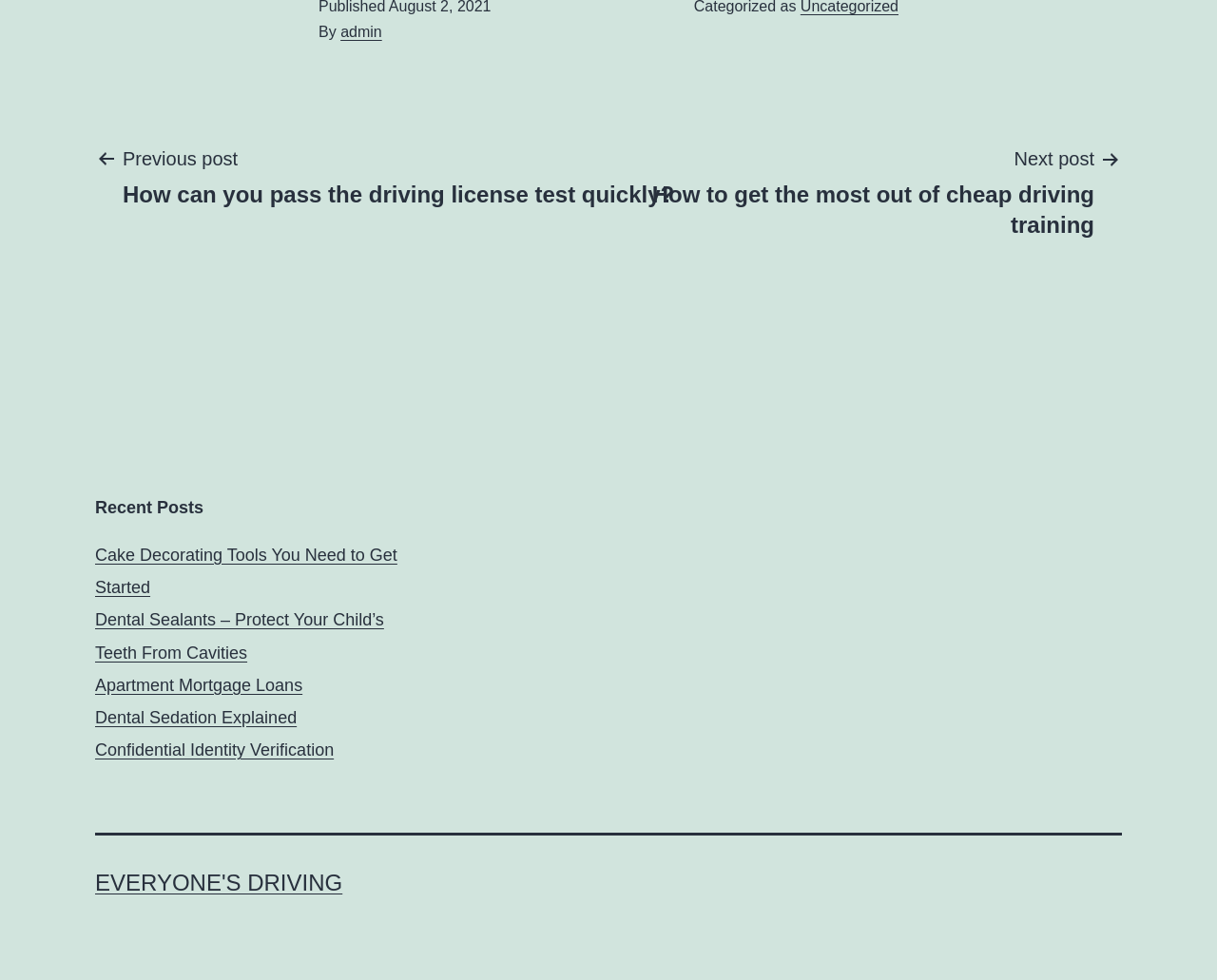Locate the bounding box of the UI element described by: "Confidential Identity Verification" in the given webpage screenshot.

[0.078, 0.756, 0.274, 0.775]